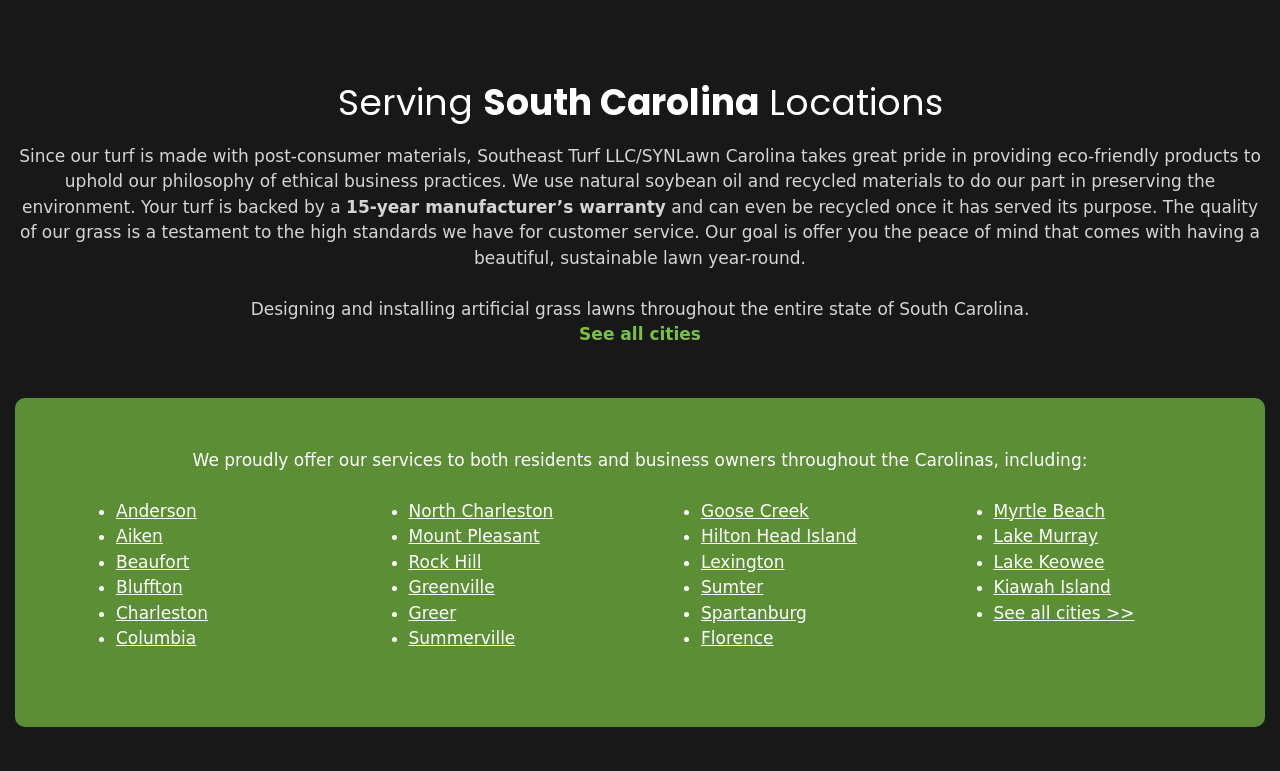What is the company's philosophy?
Please provide a single word or phrase as your answer based on the screenshot.

Eco-friendly products